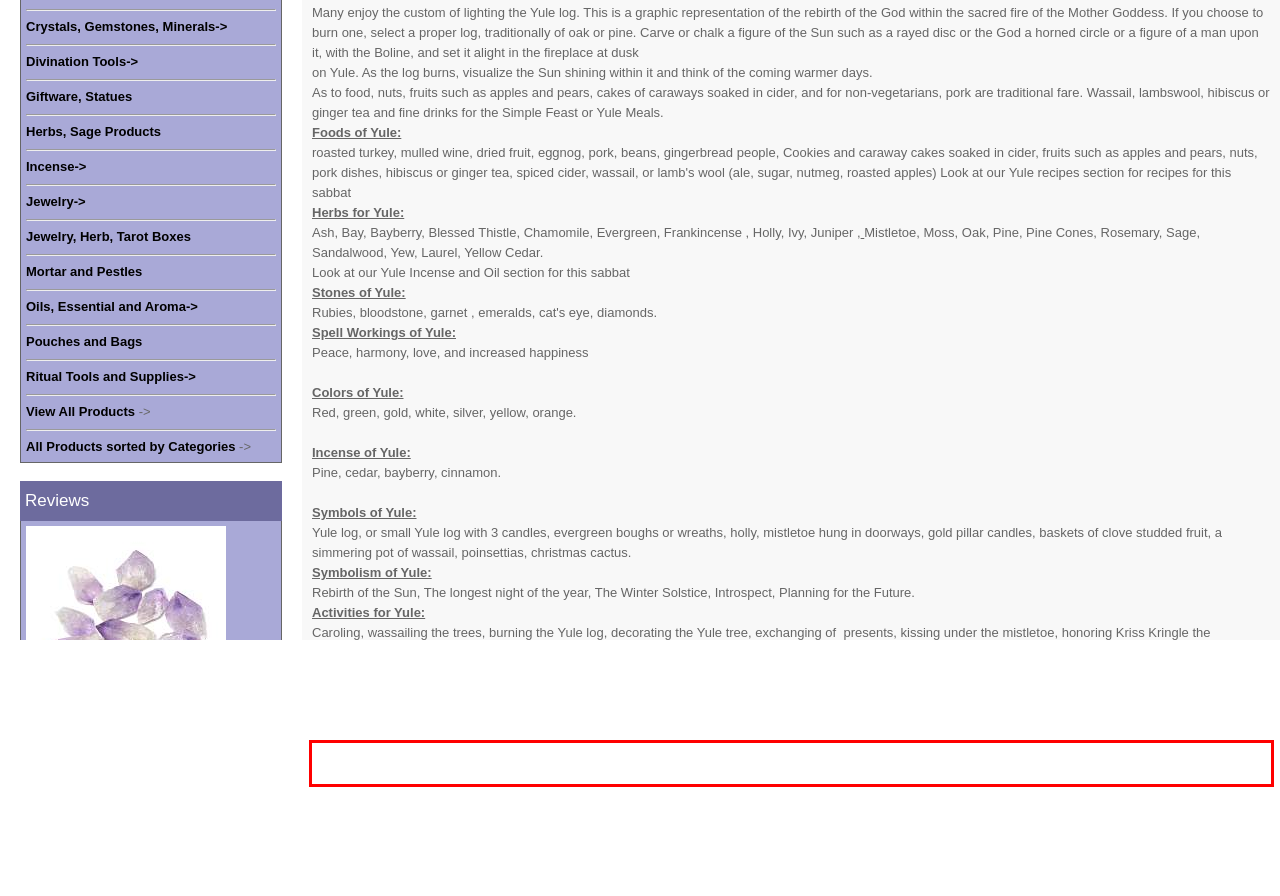Given a webpage screenshot, identify the text inside the red bounding box using OCR and extract it.

Altar Decorations: mistletoe, holly, small Yule long, strings of colored lights, Yule-Christmas cards, a candle in the shape of Kris Kringle, homemade wreath, presents wrapped in colorful paper.